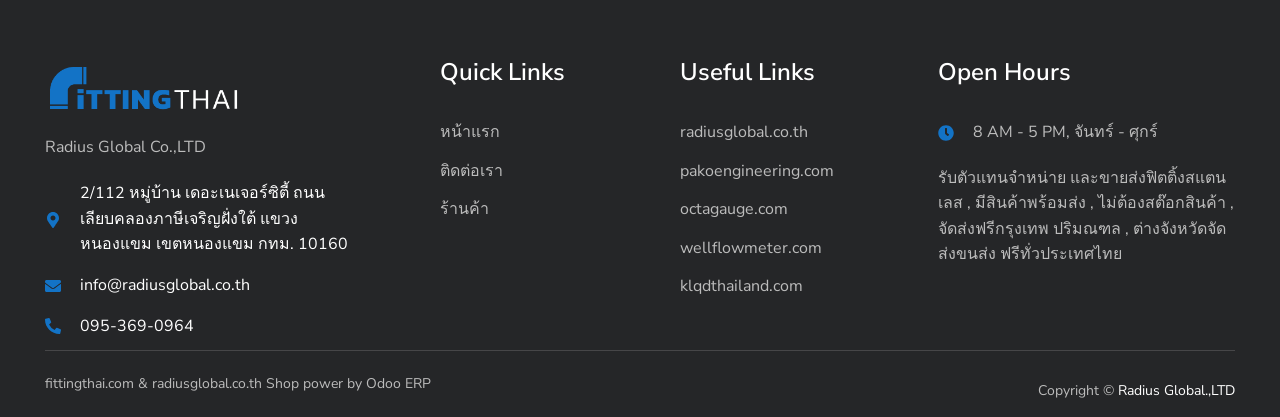Could you specify the bounding box coordinates for the clickable section to complete the following instruction: "Call the phone number '095-369-0964'"?

[0.062, 0.755, 0.152, 0.807]